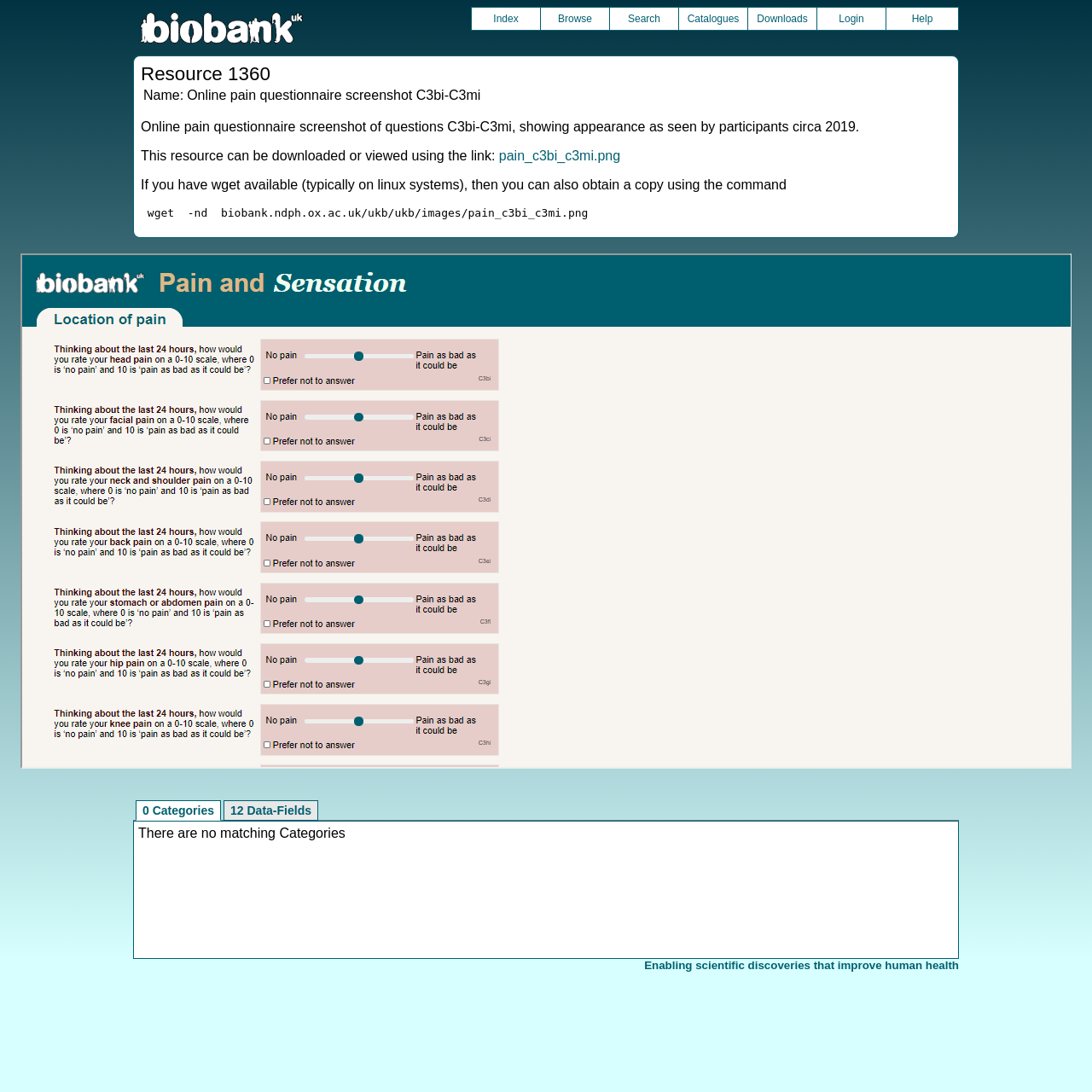Using the information from the screenshot, answer the following question thoroughly:
What is the motto of the organization?

I found the answer by looking at the StaticText element located at the bottom of the page, which contains the motto of the organization.